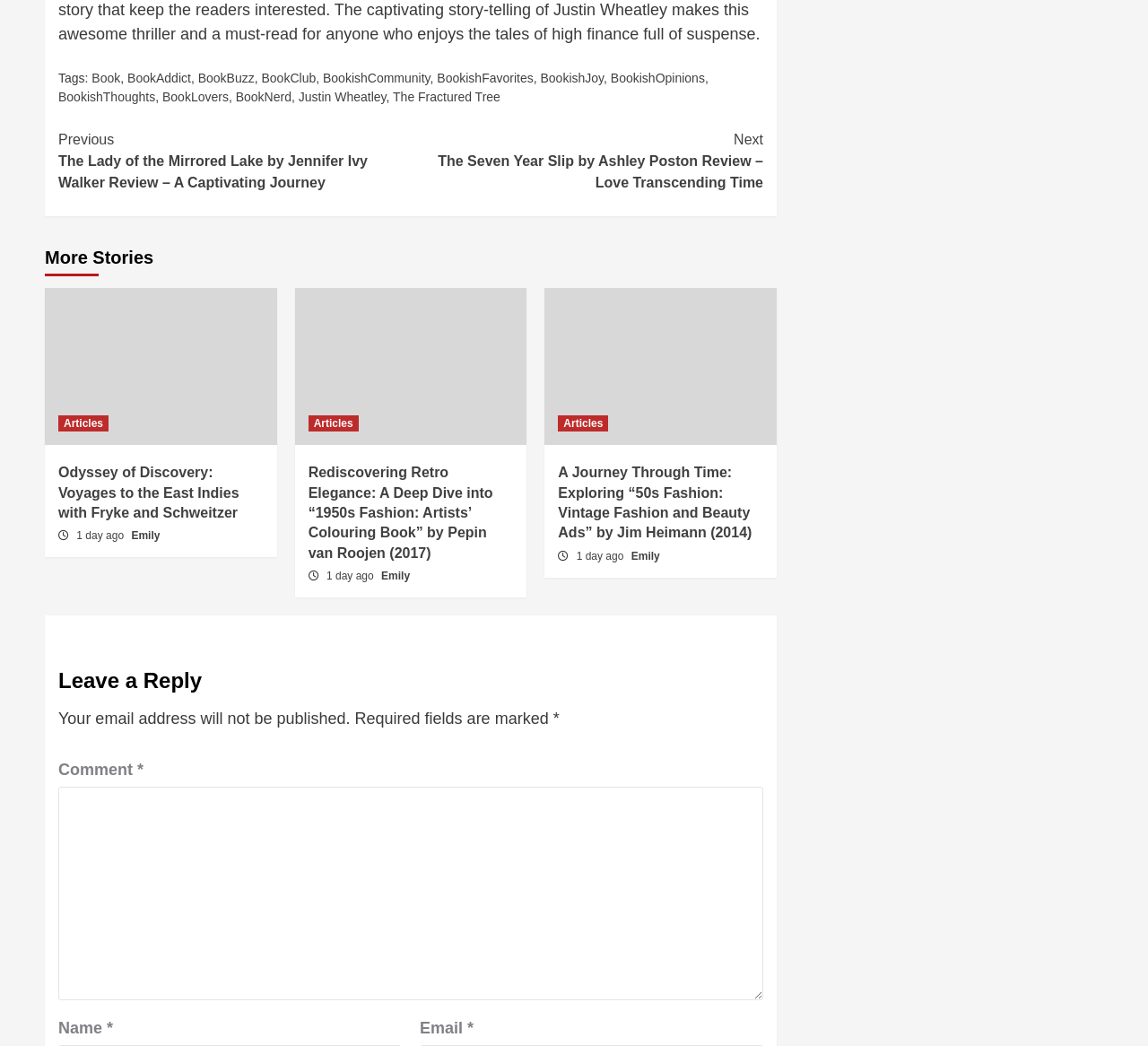Pinpoint the bounding box coordinates of the element to be clicked to execute the instruction: "Leave a comment".

[0.051, 0.752, 0.665, 0.956]